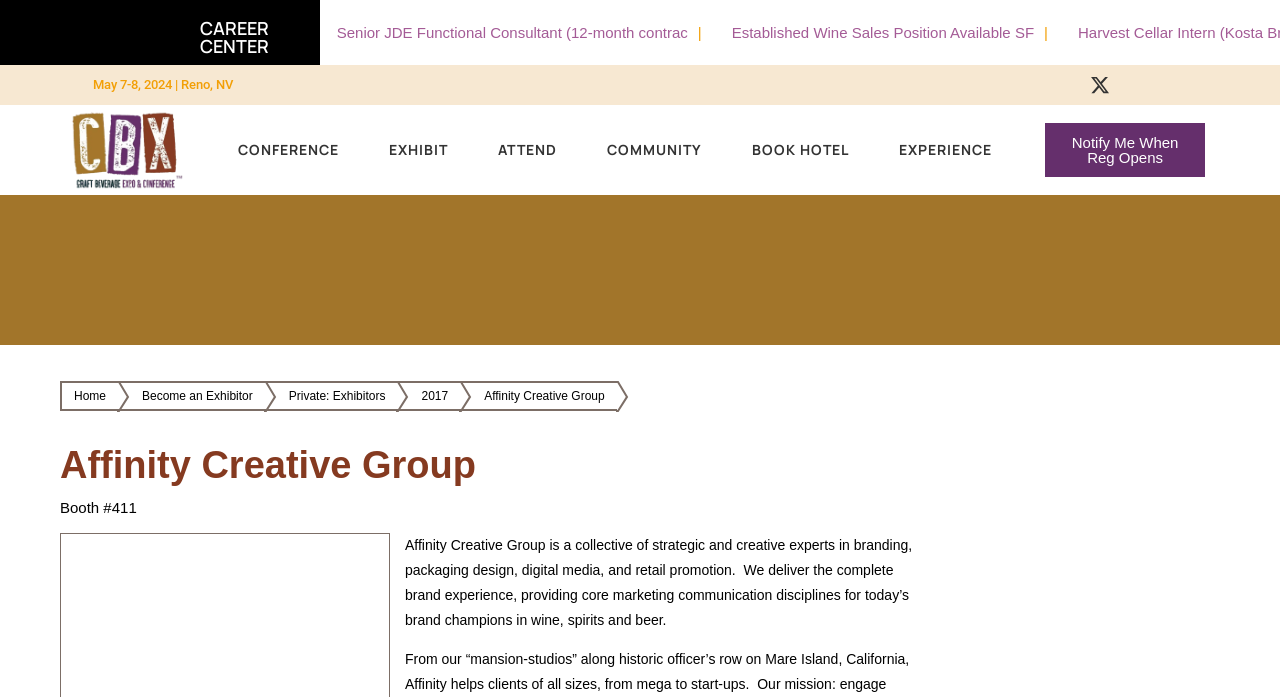Based on the image, provide a detailed and complete answer to the question: 
What is the name of the company that is a collective of strategic and creative experts?

I found the name of the company by reading the StaticText element with the text 'Affinity Creative Group is a collective of strategic and creative experts in branding, packaging design, digital media, and retail promotion.' which is located in the middle of the page.